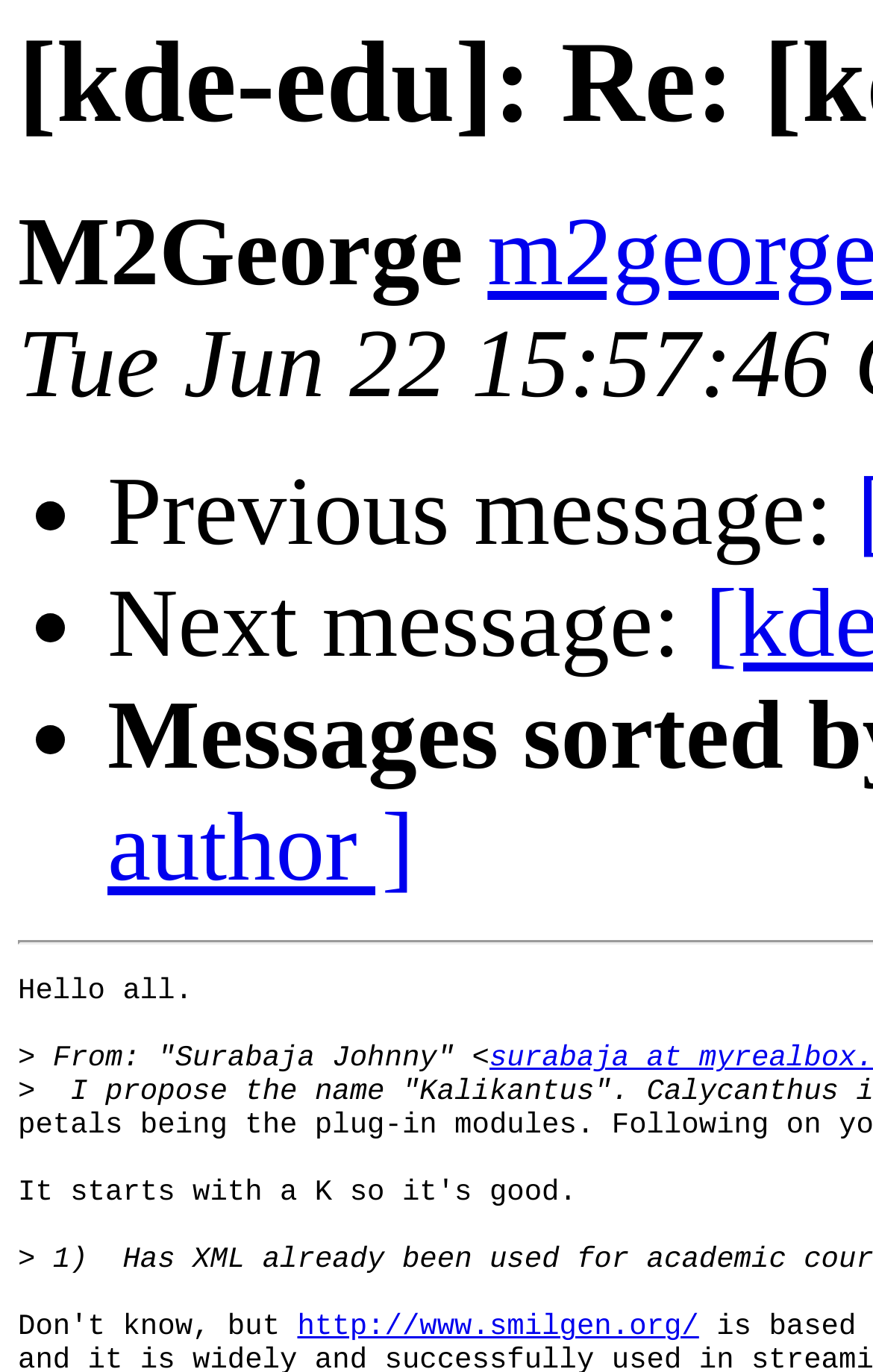Give a one-word or one-phrase response to the question: 
What is the greeting in the message?

Hello all